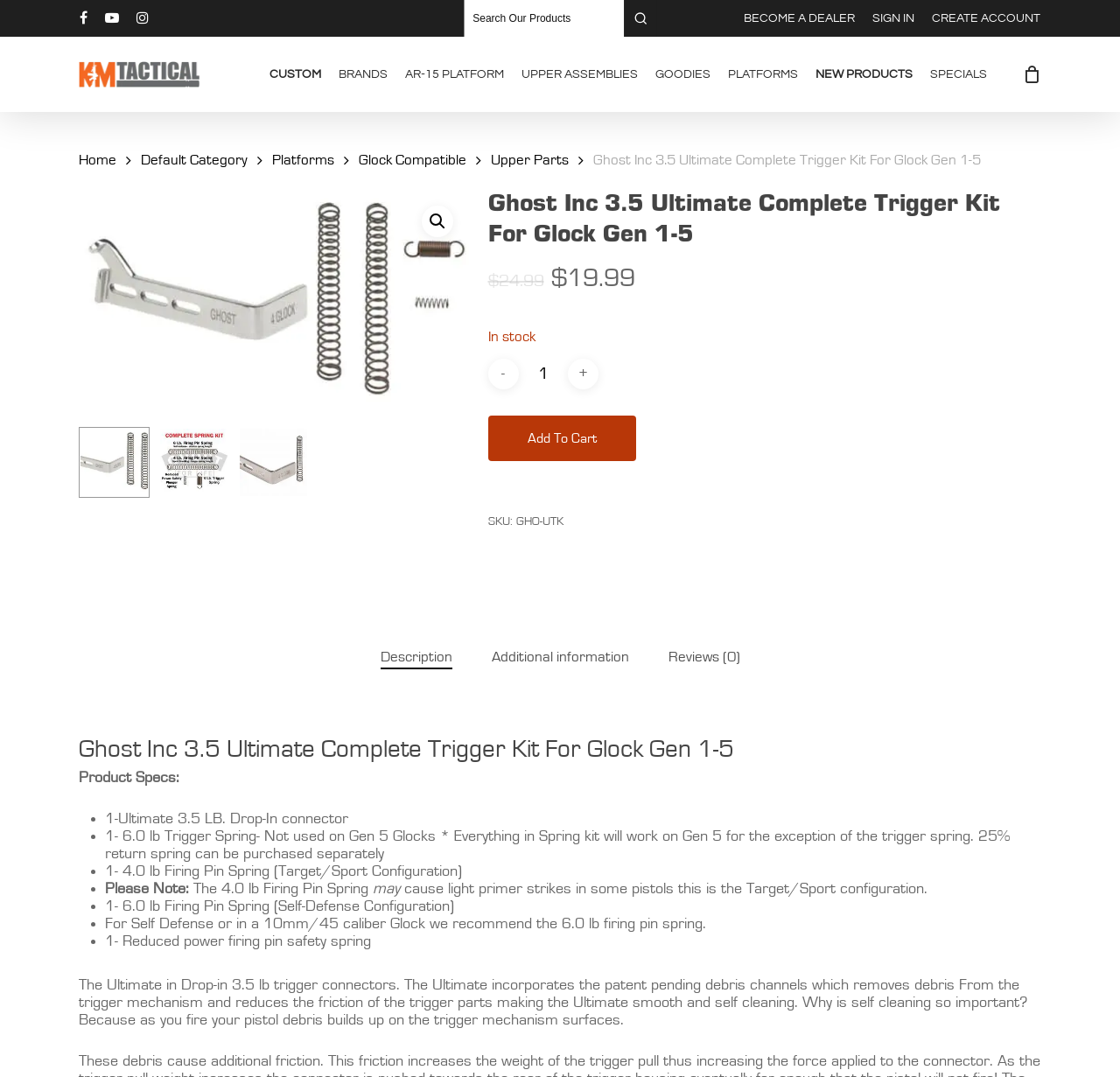Find and provide the bounding box coordinates for the UI element described here: "Become a Dealer". The coordinates should be given as four float numbers between 0 and 1: [left, top, right, bottom].

[0.664, 0.008, 0.763, 0.026]